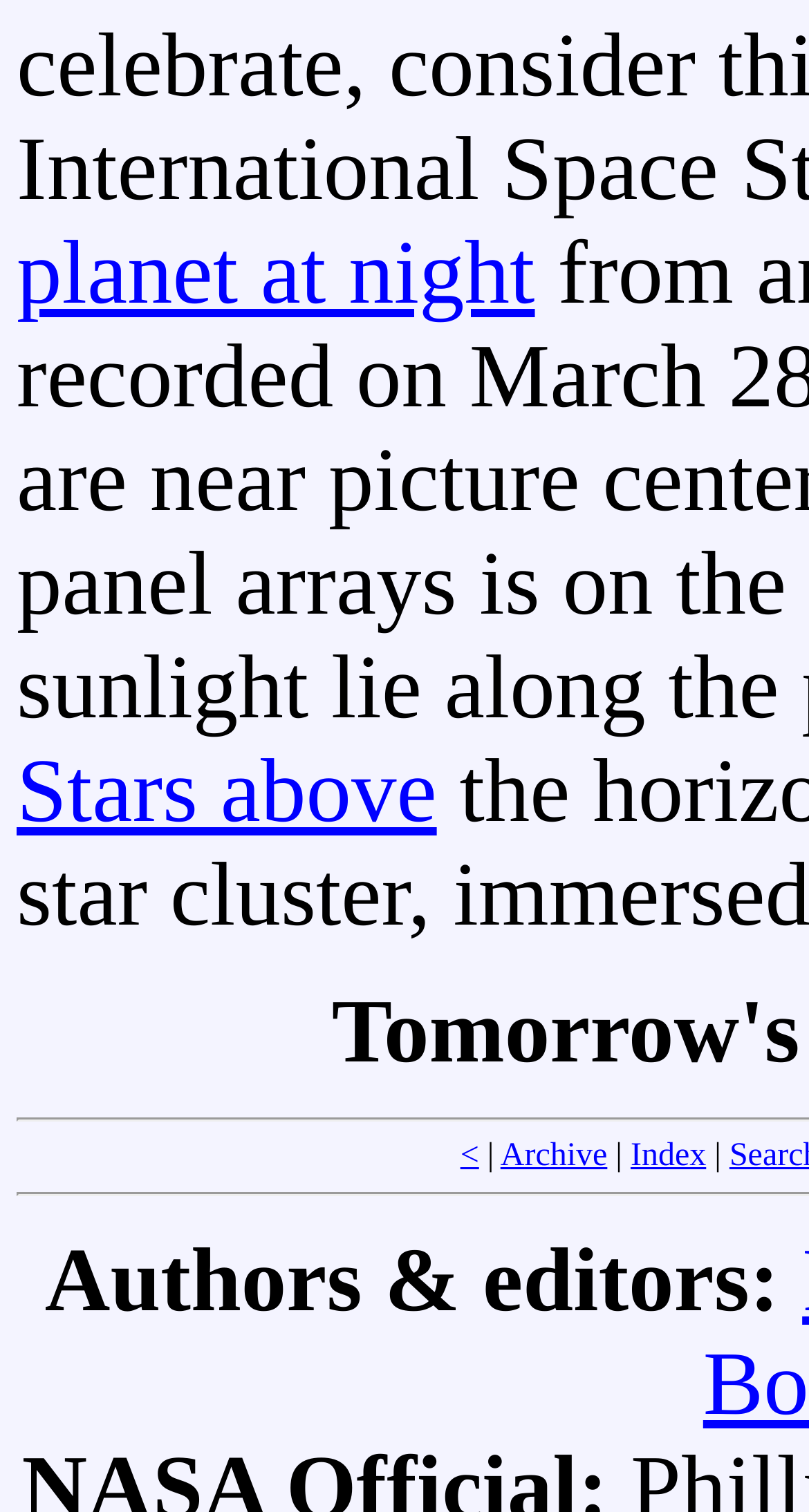Give the bounding box coordinates for the element described by: "Back to top".

None